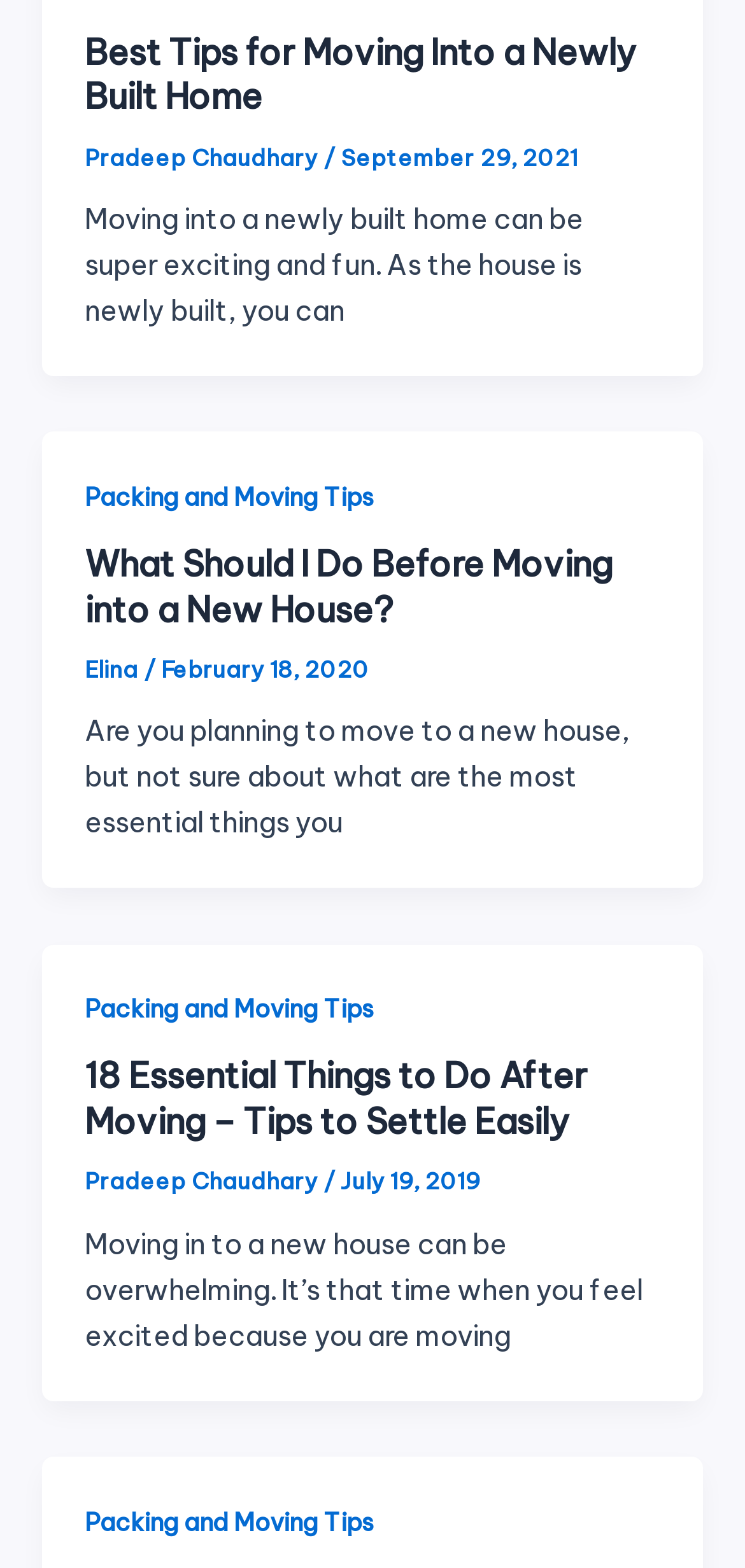What is the title of the third article?
Using the image, respond with a single word or phrase.

18 Essential Things to Do After Moving